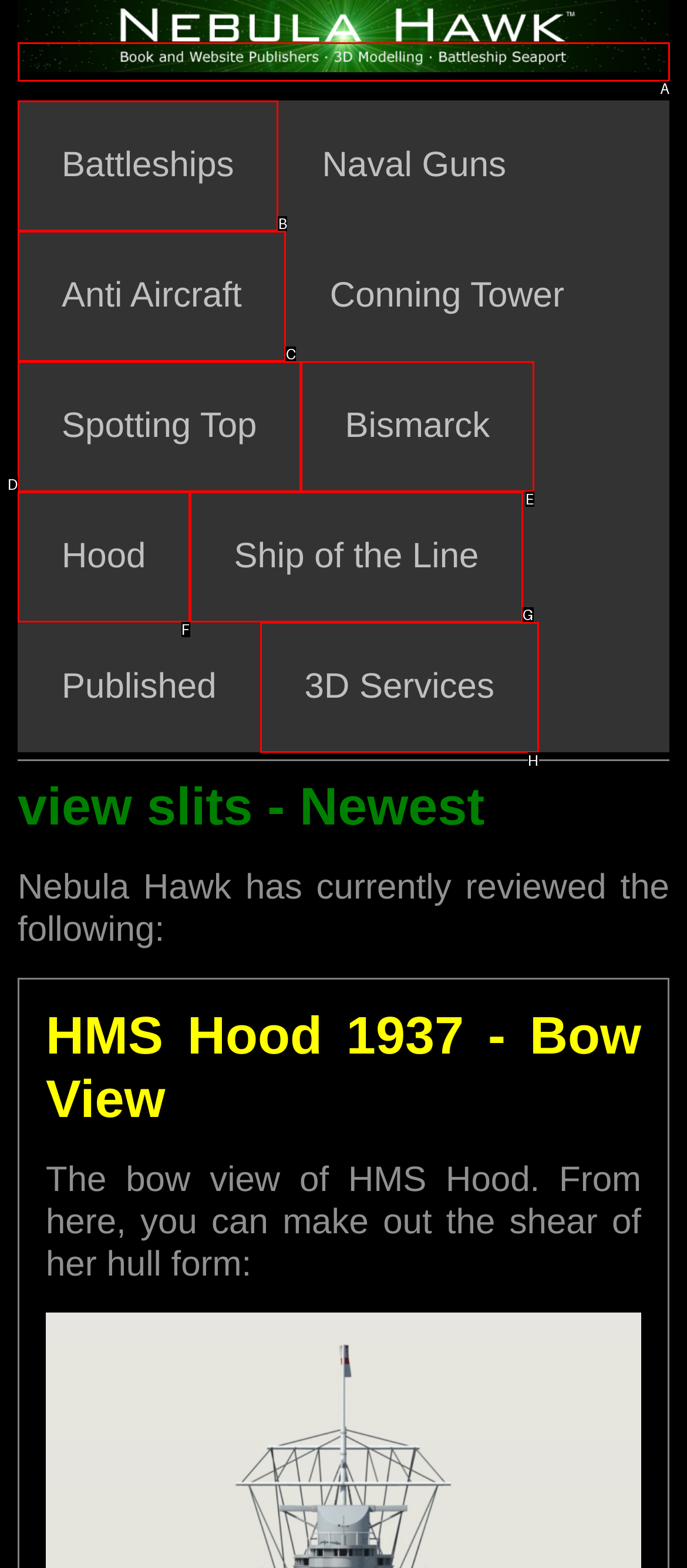Which UI element's letter should be clicked to achieve the task: Visit the 'Forums' page
Provide the letter of the correct choice directly.

None